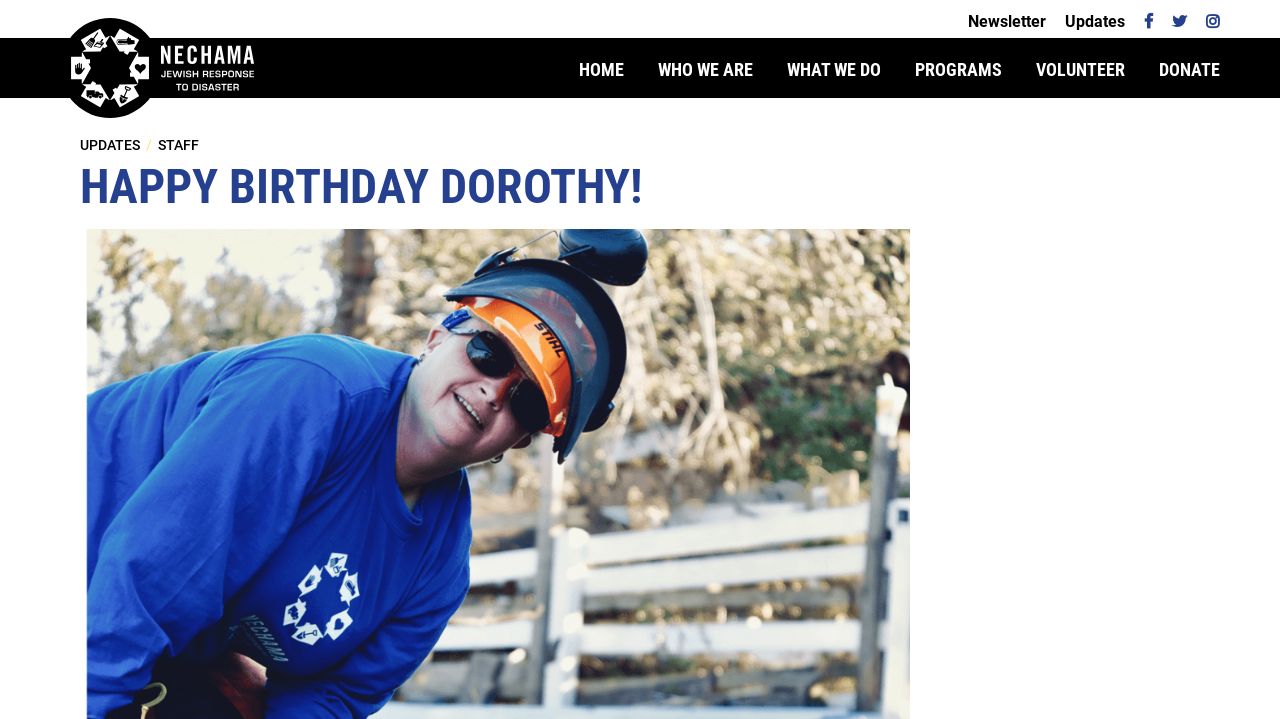What is the second navigation link?
Based on the screenshot, respond with a single word or phrase.

WHO WE ARE